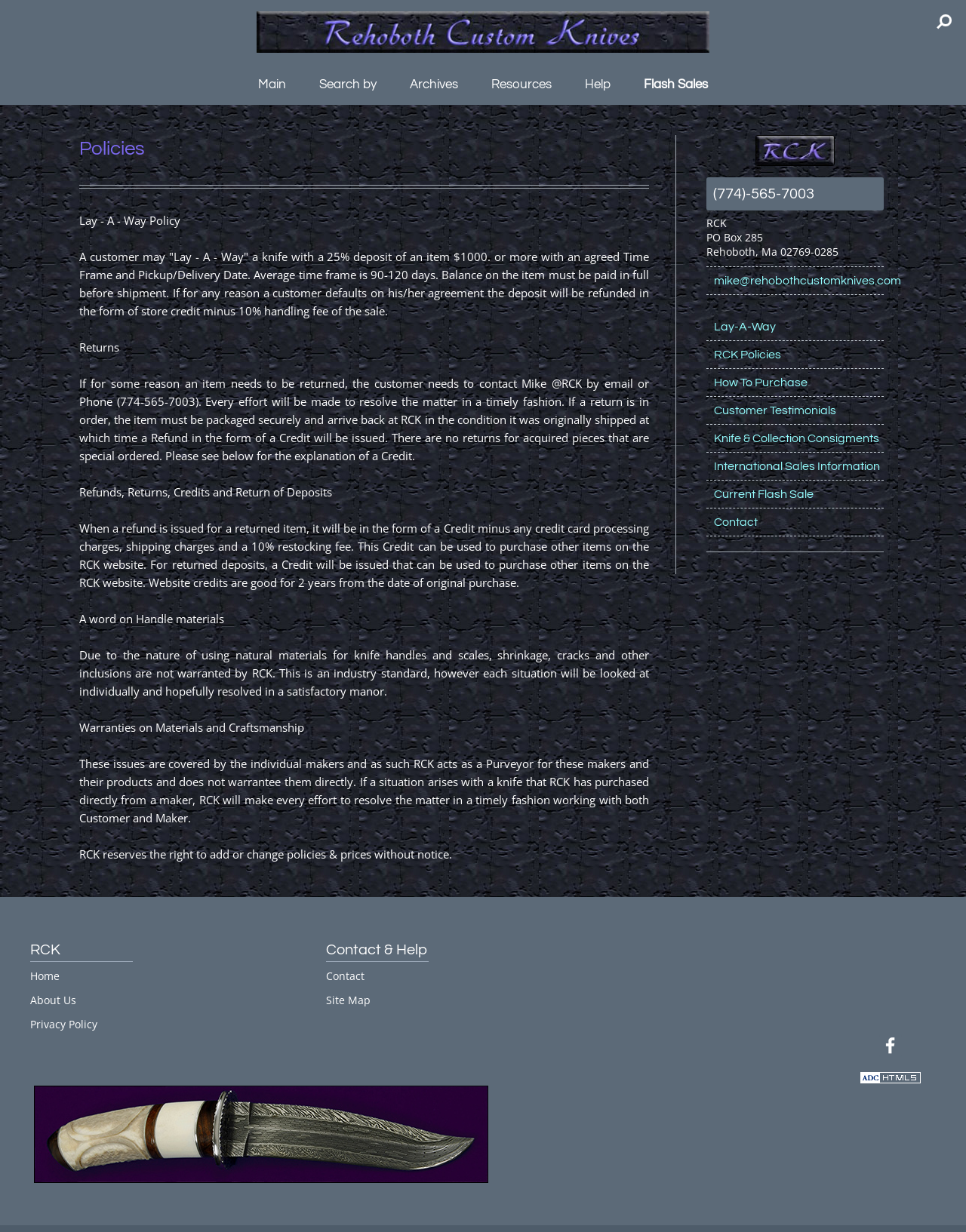Locate the bounding box coordinates of the element's region that should be clicked to carry out the following instruction: "Click on the 'Site Map' link". The coordinates need to be four float numbers between 0 and 1, i.e., [left, top, right, bottom].

[0.963, 0.007, 0.991, 0.029]